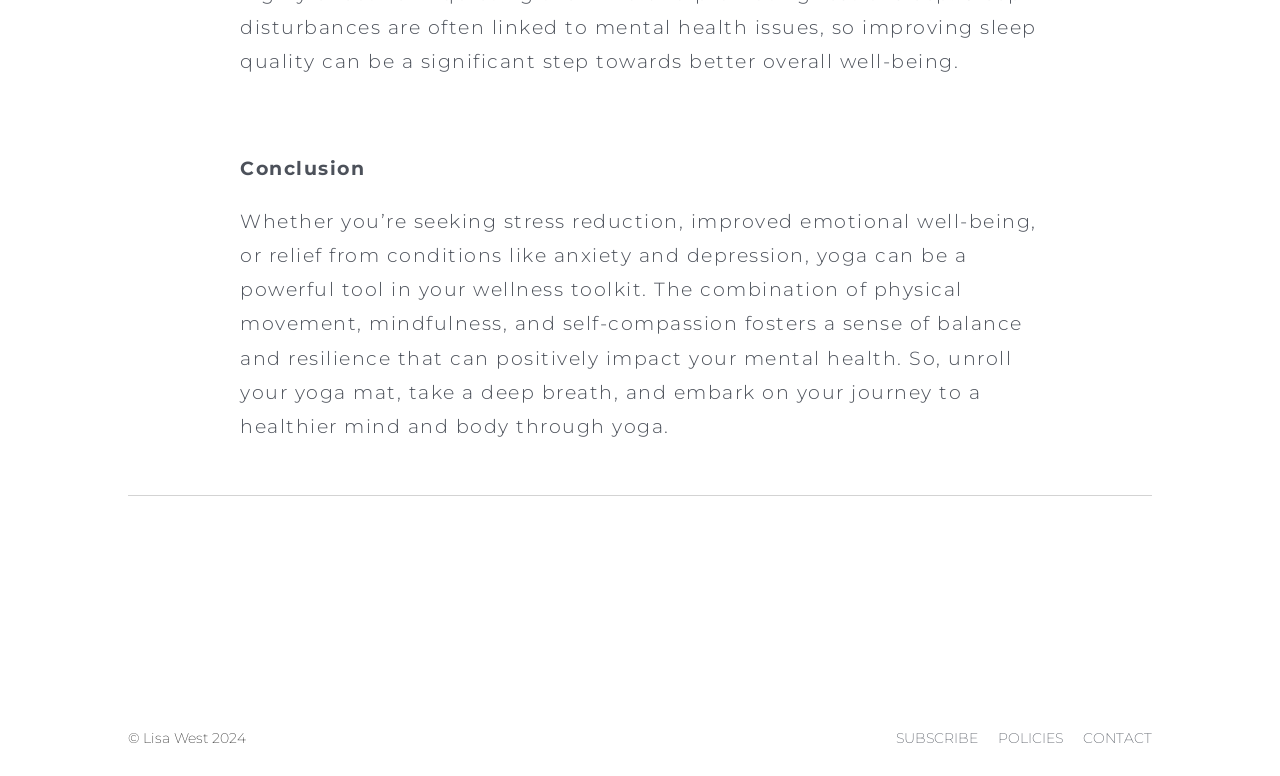Can you give a detailed response to the following question using the information from the image? What is the purpose of yoga?

According to the text on the webpage, yoga can be a powerful tool for stress reduction, improved emotional well-being, and relief from conditions like anxiety and depression, fostering a sense of balance and resilience that can positively impact mental health.